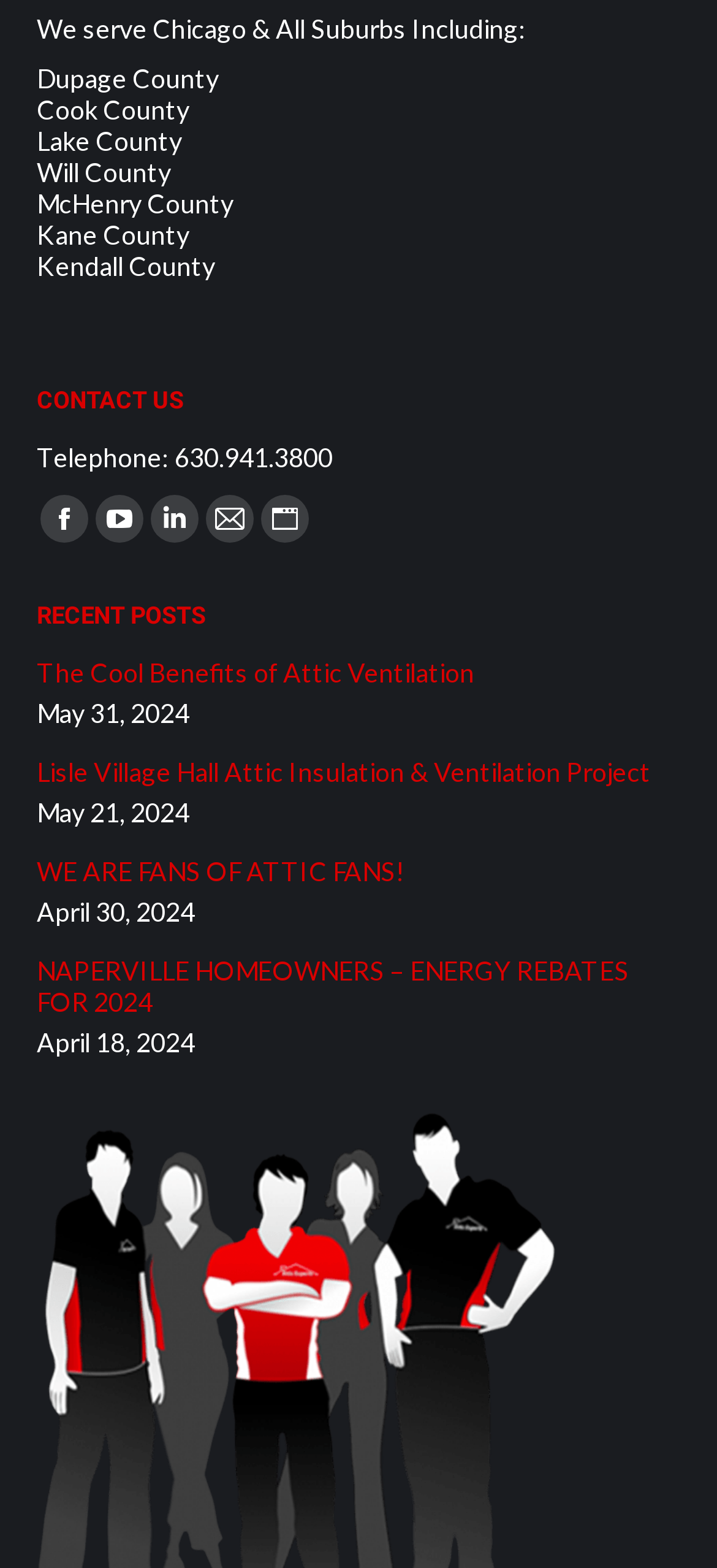Please provide the bounding box coordinates for the element that needs to be clicked to perform the following instruction: "Check the recent post about Naperville homeowners". The coordinates should be given as four float numbers between 0 and 1, i.e., [left, top, right, bottom].

[0.051, 0.609, 0.949, 0.649]